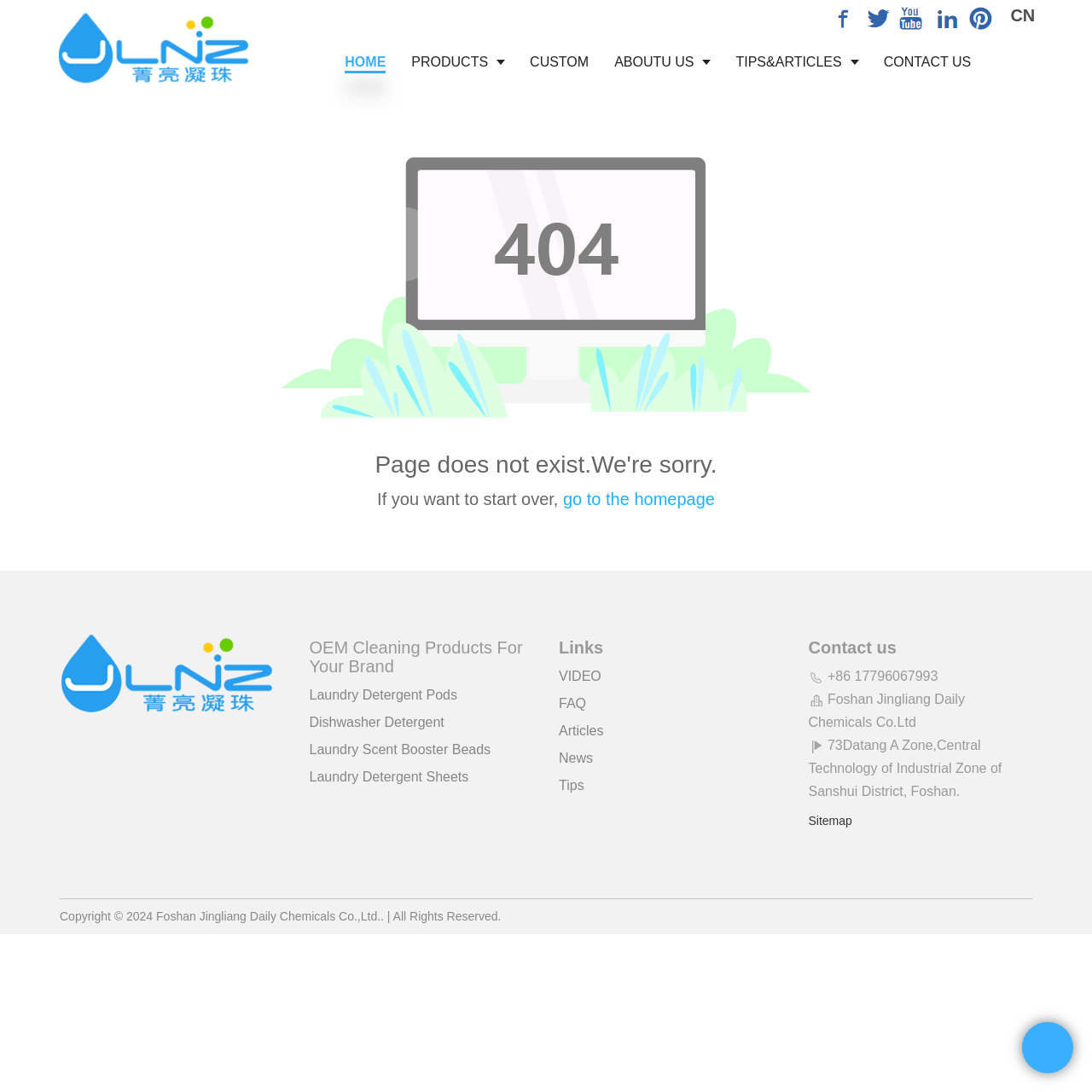Using the information in the image, give a comprehensive answer to the question: 
What is the company name?

The company name can be found in the top-left corner of the webpage, where the logo is located. The image element with the text 'Jingliang' is the company logo, and it is also a link.